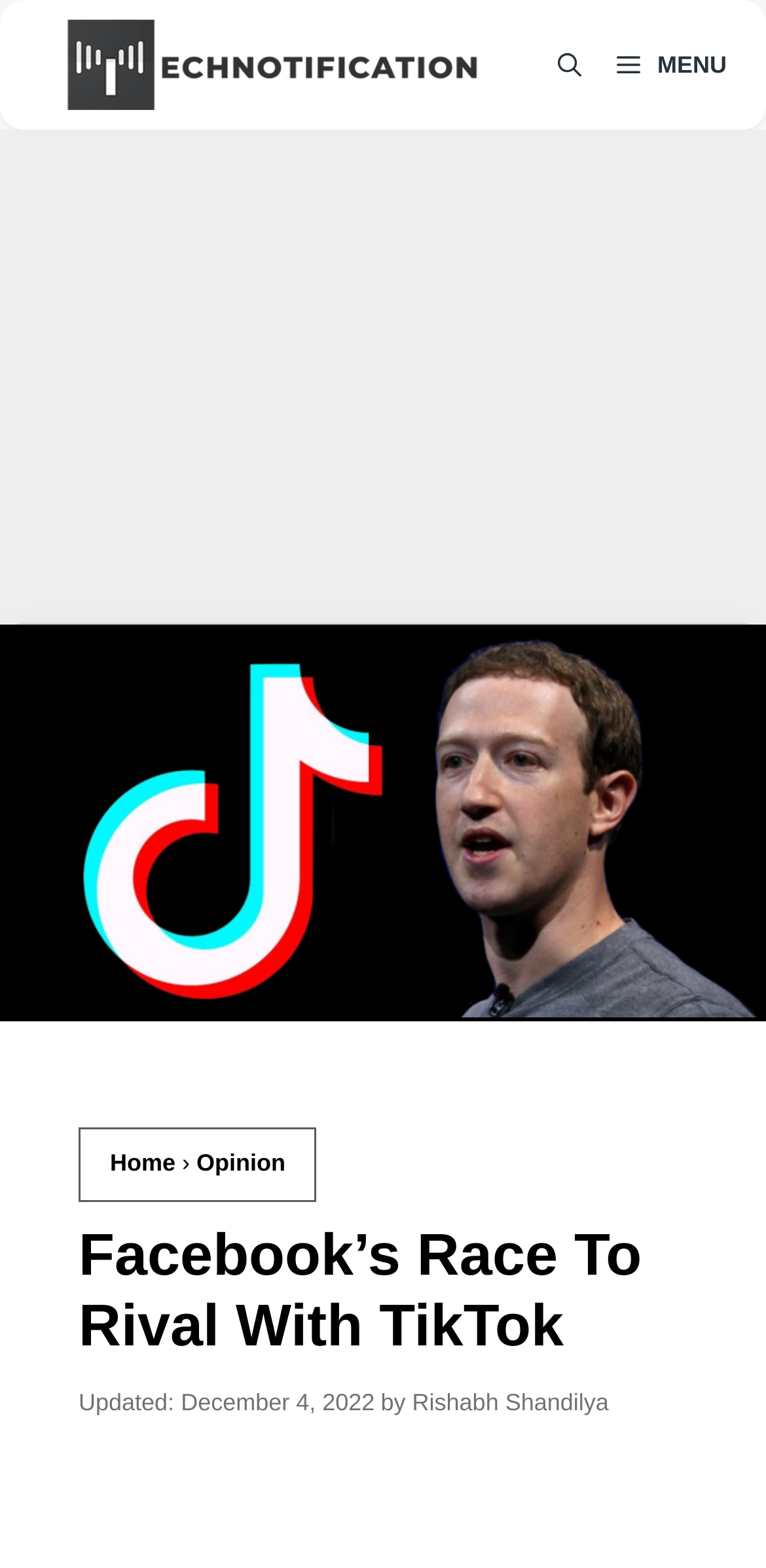What is the main heading of this webpage? Please extract and provide it.

Facebook’s Race To Rival With TikTok